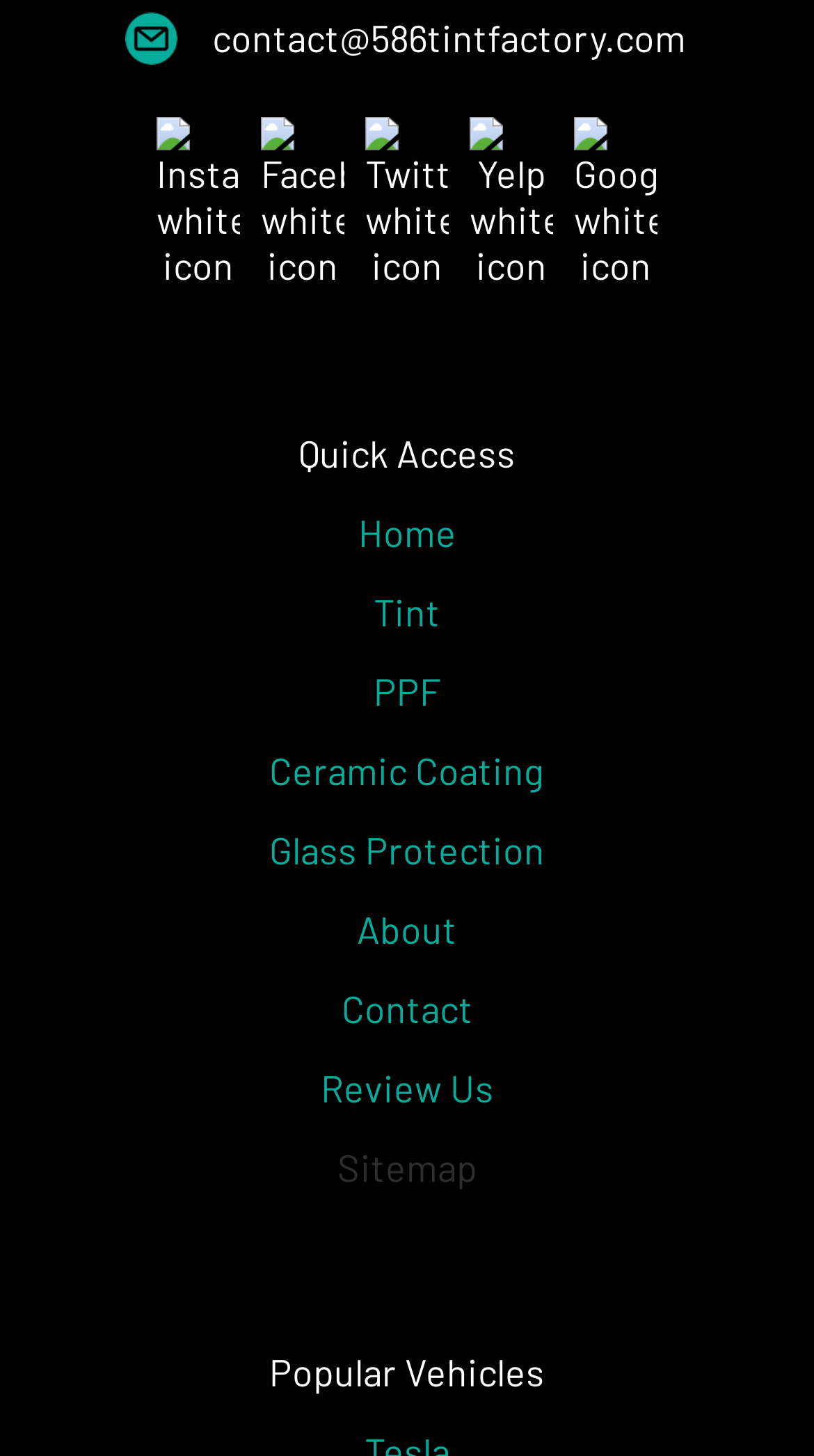Locate the bounding box of the UI element described by: "alt="🔍"" in the given webpage screenshot.

None